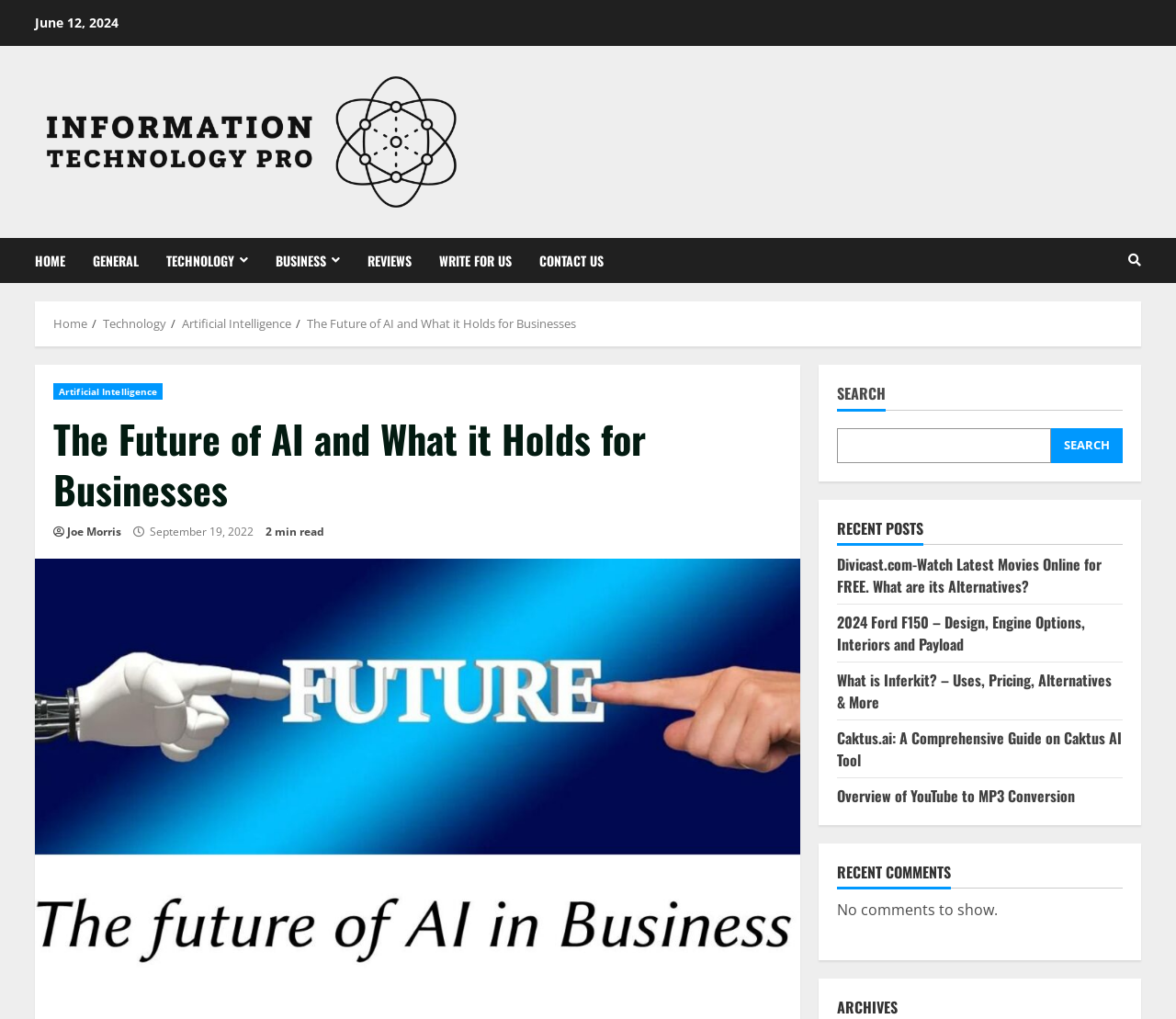Please determine the bounding box coordinates of the clickable area required to carry out the following instruction: "Check the RECENT POSTS". The coordinates must be four float numbers between 0 and 1, represented as [left, top, right, bottom].

[0.712, 0.51, 0.785, 0.534]